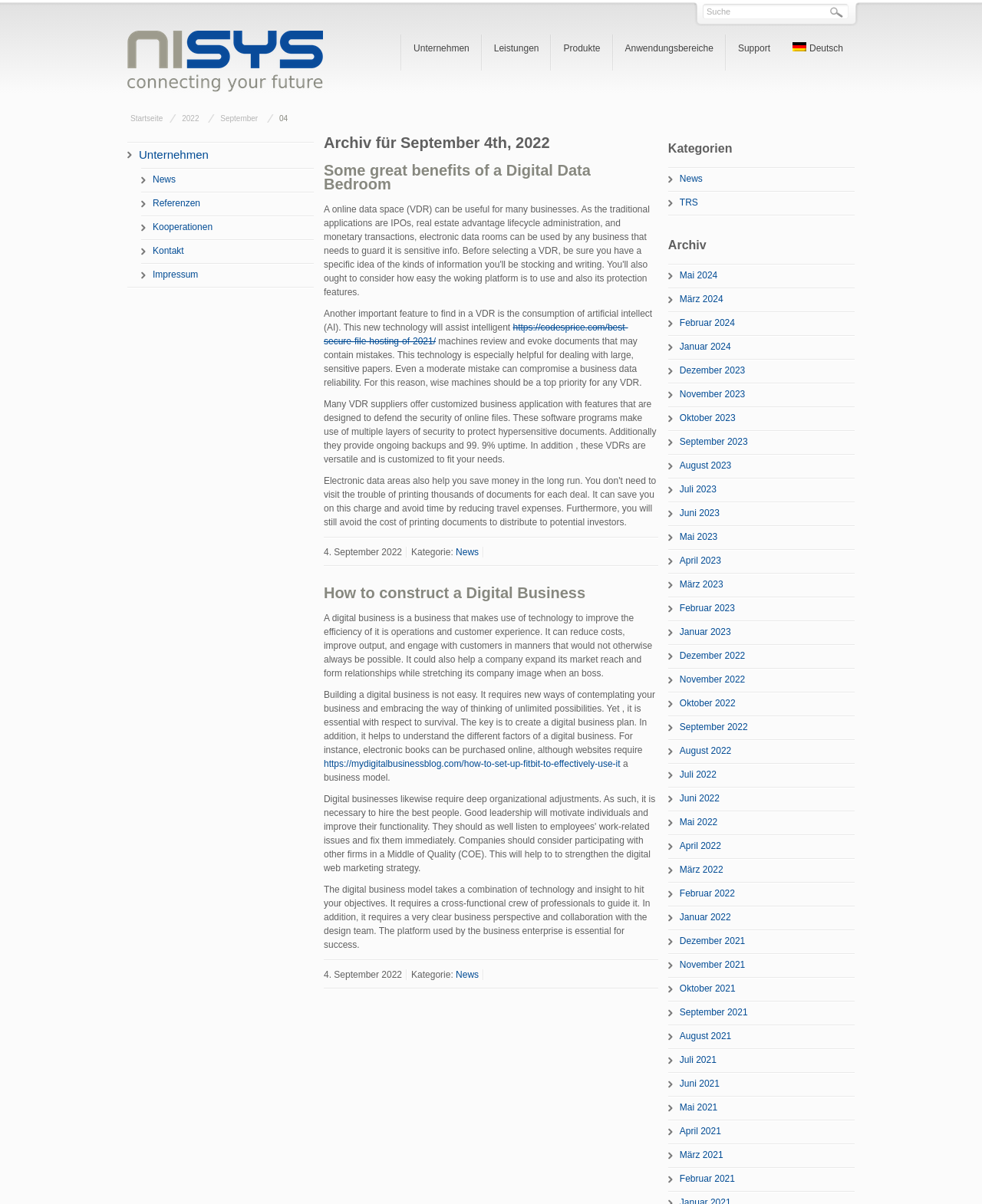Answer the question in a single word or phrase:
What is the company name?

NISYS GmbH